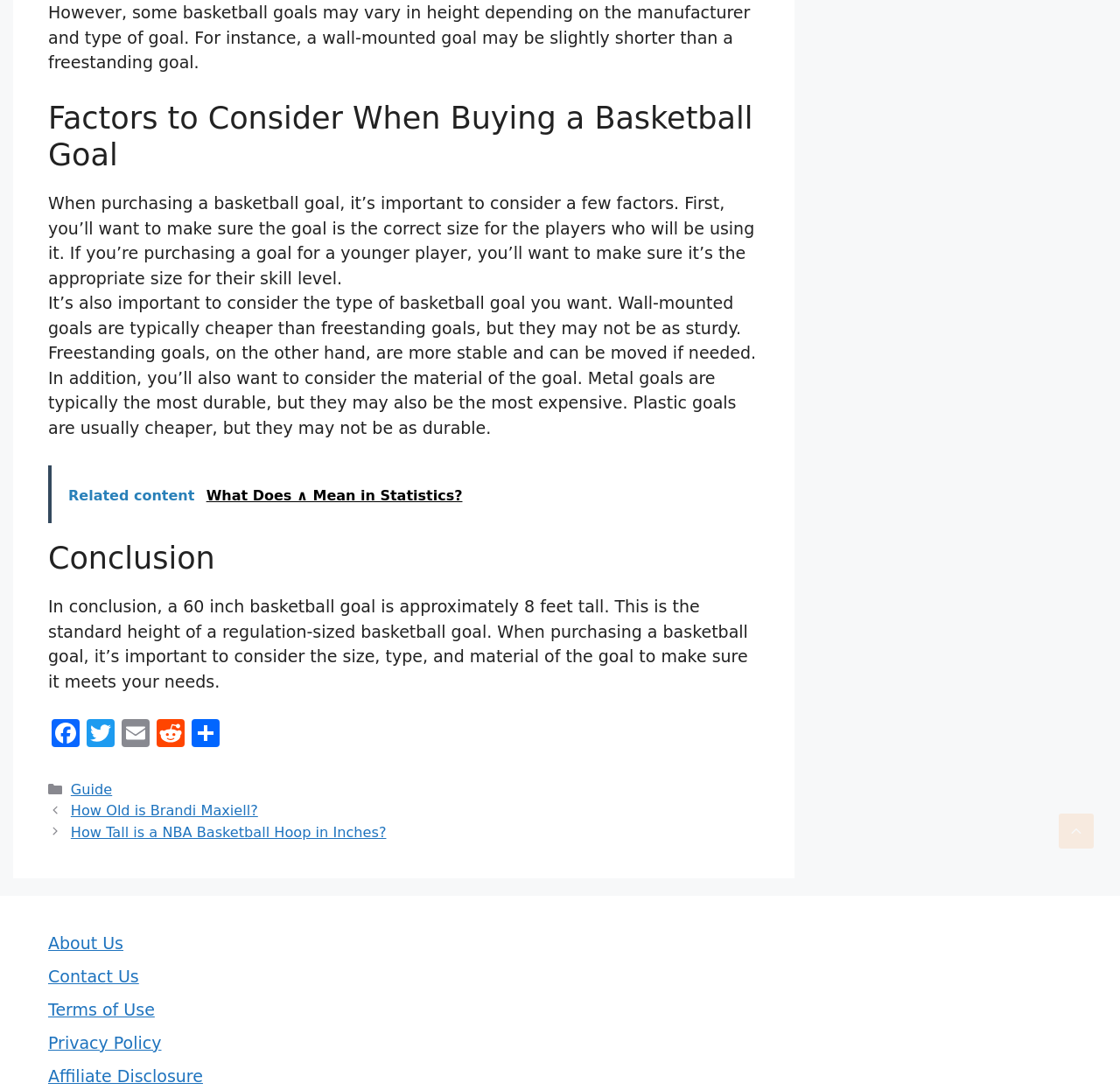Use one word or a short phrase to answer the question provided: 
What is the material of the most durable basketball goal?

Metal